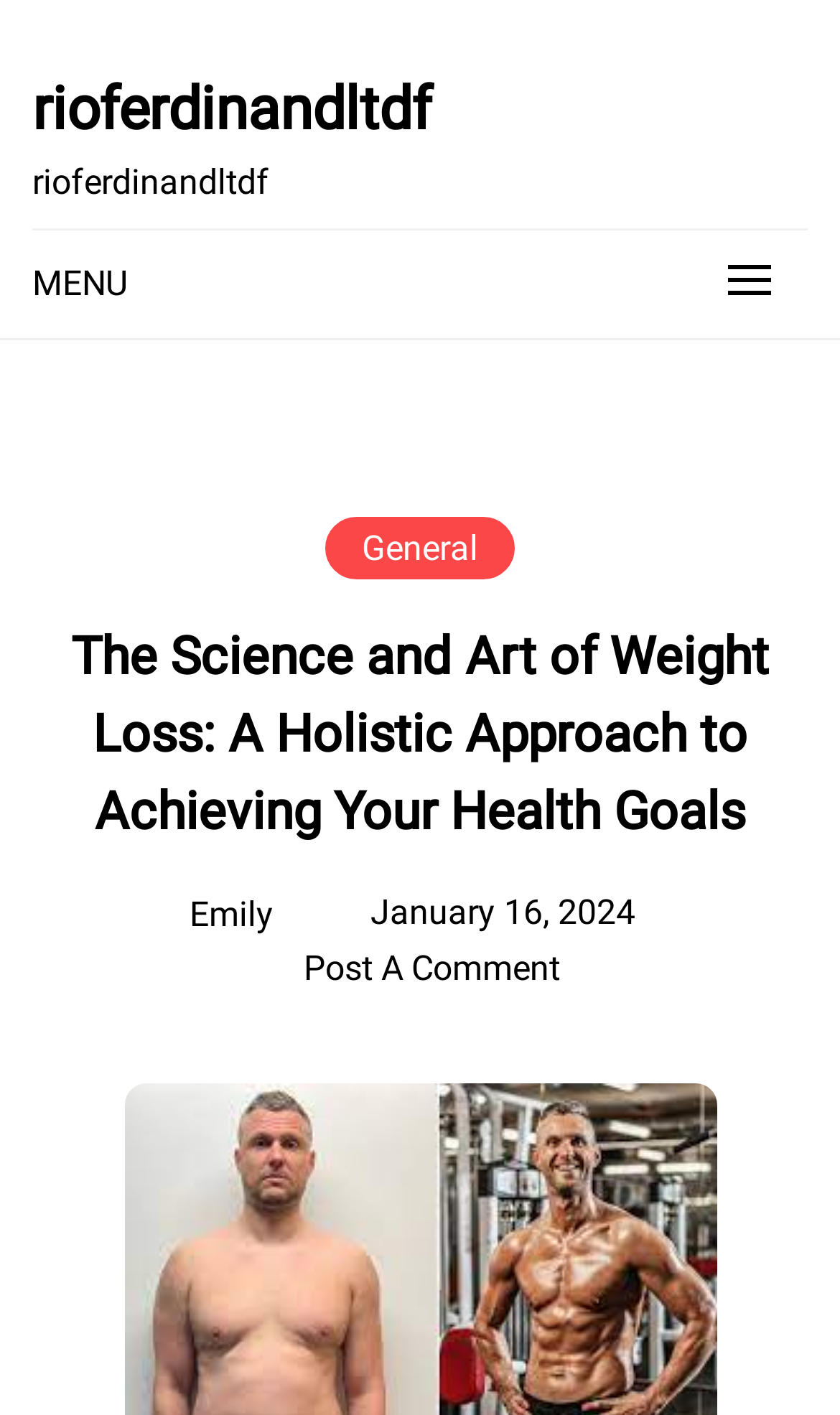Give a one-word or short phrase answer to this question: 
What is the category of the post?

General